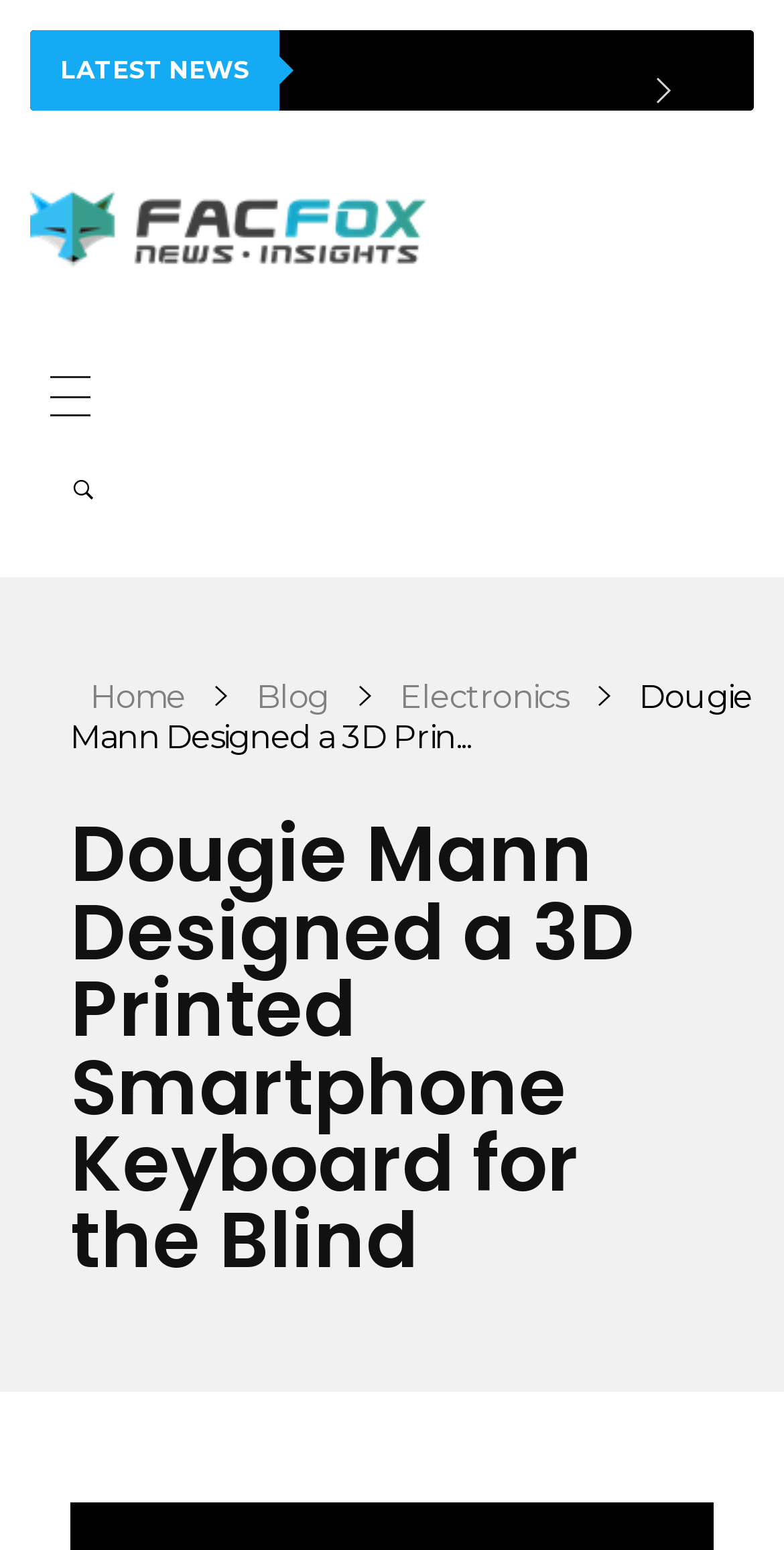Find the main header of the webpage and produce its text content.

Dougie Mann Designed a 3D Printed Smartphone Keyboard for the Blind